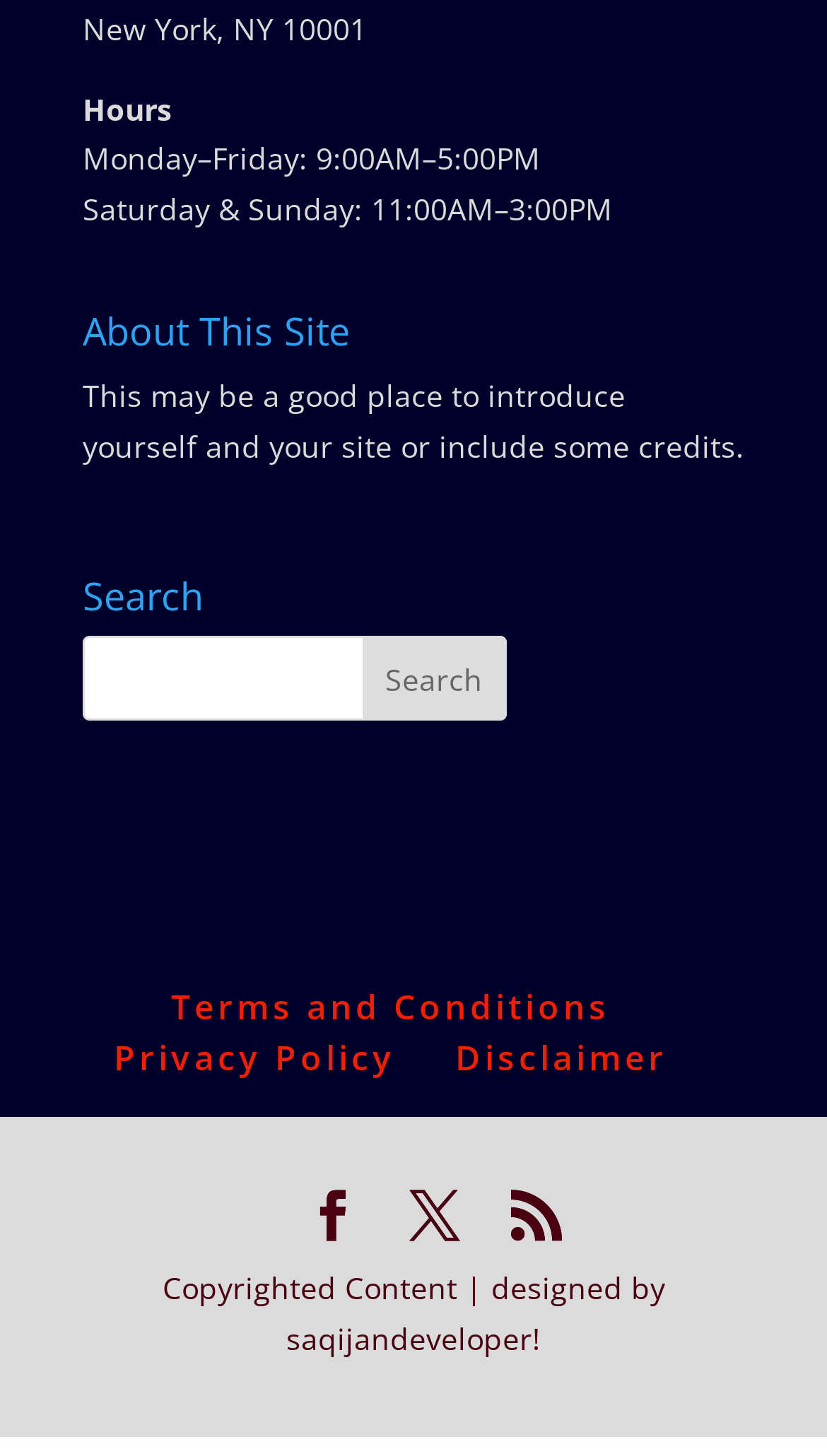Answer the question below with a single word or a brief phrase: 
What is the purpose of the 'About This Site' section?

To introduce the site or include credits